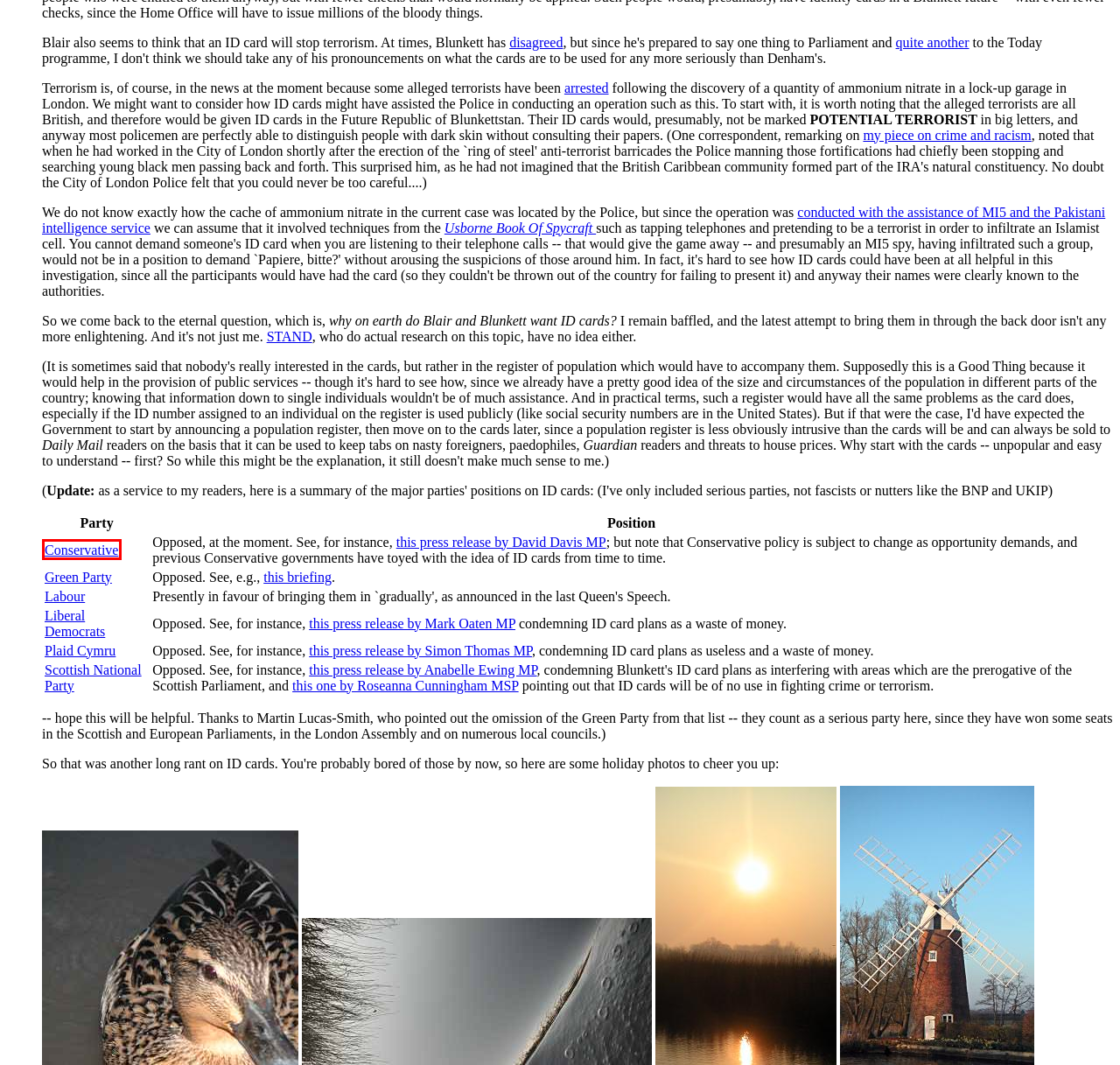Review the screenshot of a webpage which includes a red bounding box around an element. Select the description that best fits the new webpage once the element in the bounding box is clicked. Here are the candidates:
A. เว็บรวมคาสิโนออนไลน์ | Ace3mod เว็บพนันคาสิโนออนไลน์มาแรง2023
B. Liberal Democrats
C. Untitled Document
D. Need To Know 
2003-06-20
E. Secure Britain's Future | Conservatives
F. Amazon.co.uk
G. spy.org.uk
H. Real hope. Real change. - Green Party

E